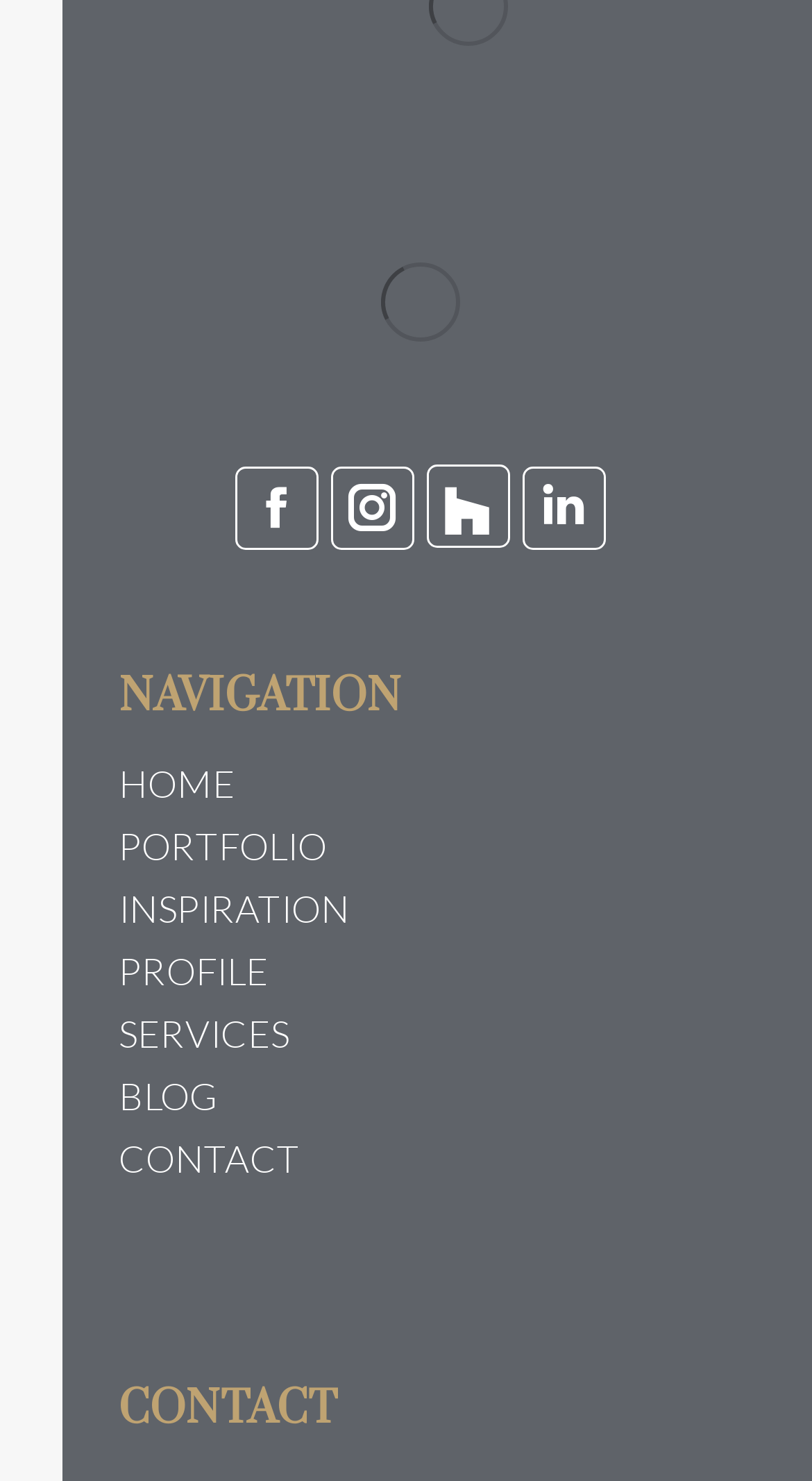Please determine the bounding box coordinates of the element's region to click in order to carry out the following instruction: "Explore portfolio". The coordinates should be four float numbers between 0 and 1, i.e., [left, top, right, bottom].

[0.146, 0.555, 0.403, 0.586]